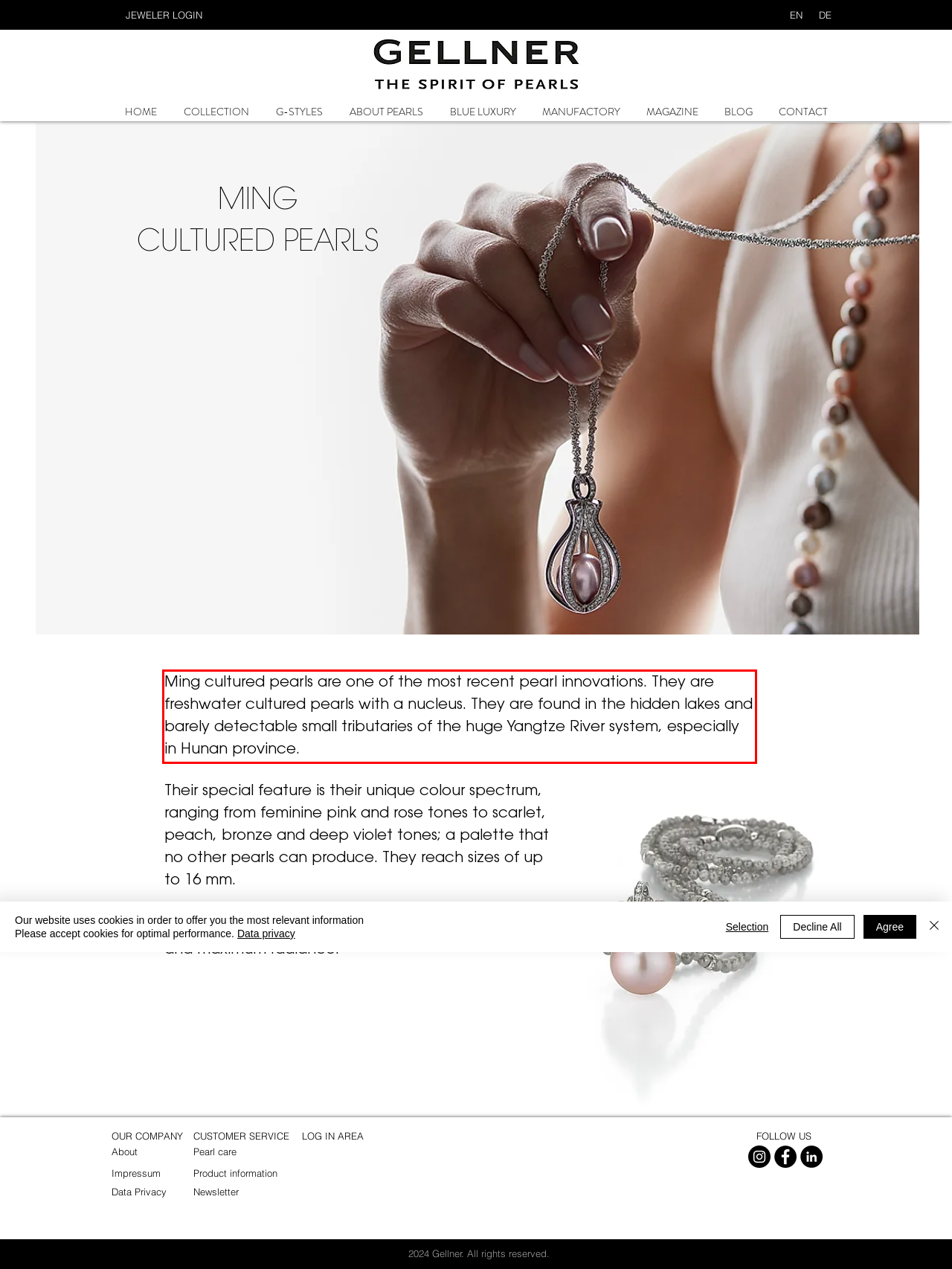You have a screenshot of a webpage, and there is a red bounding box around a UI element. Utilize OCR to extract the text within this red bounding box.

Ming cultured pearls are one of the most recent pearl innovations. They are freshwater cultured pearls with a nucleus. They are found in the hidden lakes and barely detectable small tributaries of the huge Yangtze River system, especially in Hunan province.